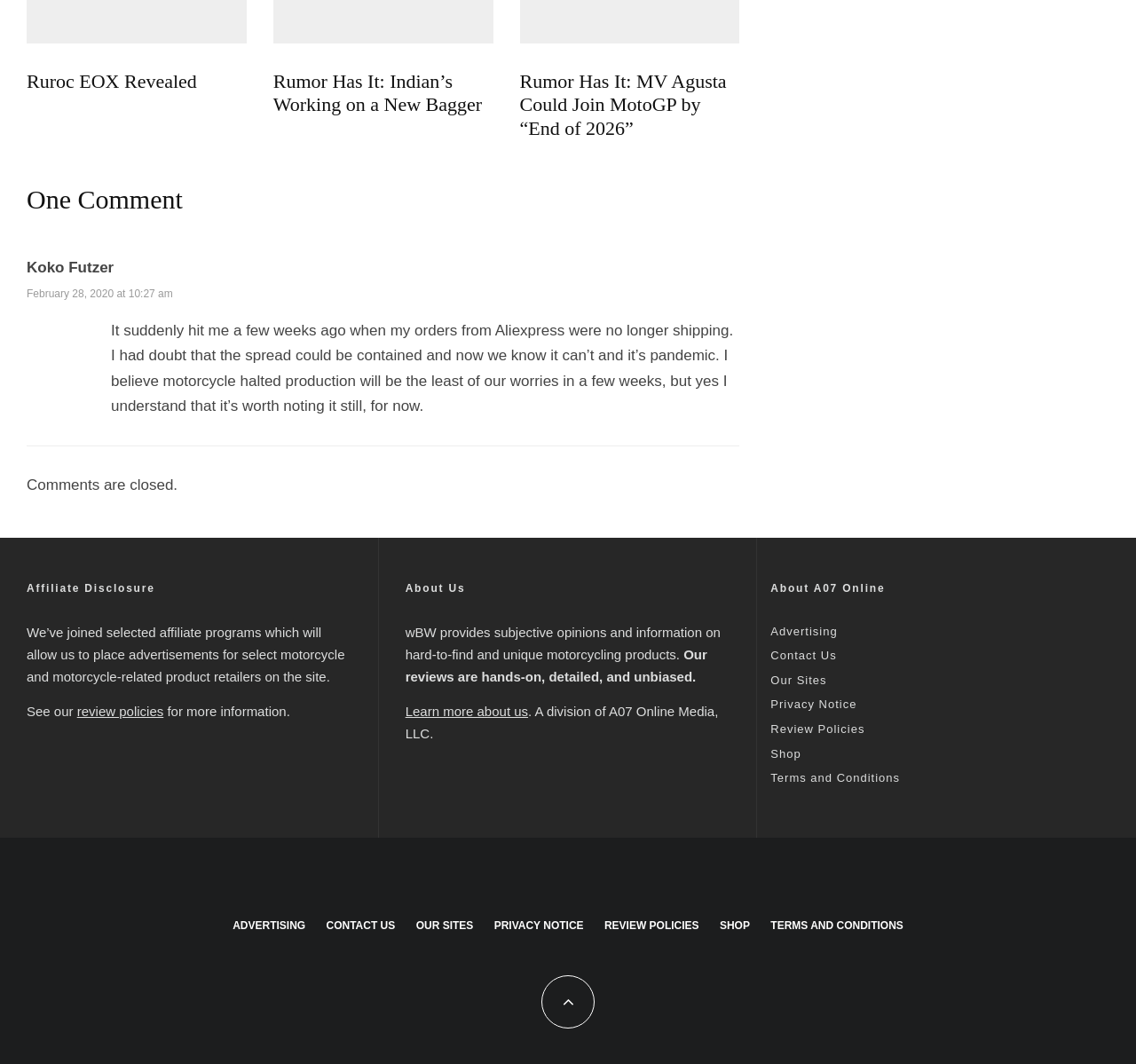Who wrote the comment?
Based on the image, answer the question with a single word or brief phrase.

Koko Futzer